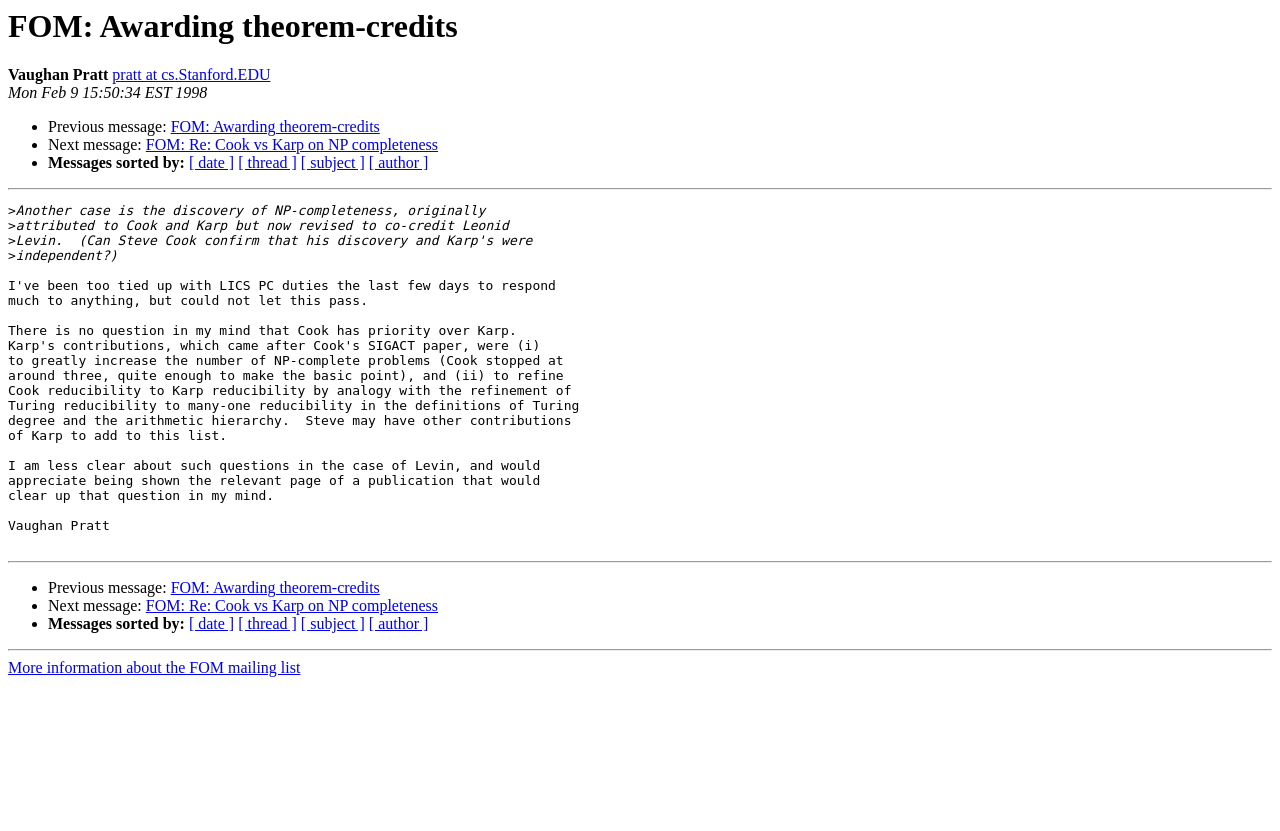What is the date of this message?
Based on the screenshot, answer the question with a single word or phrase.

Mon Feb 9 15:50:34 EST 1998